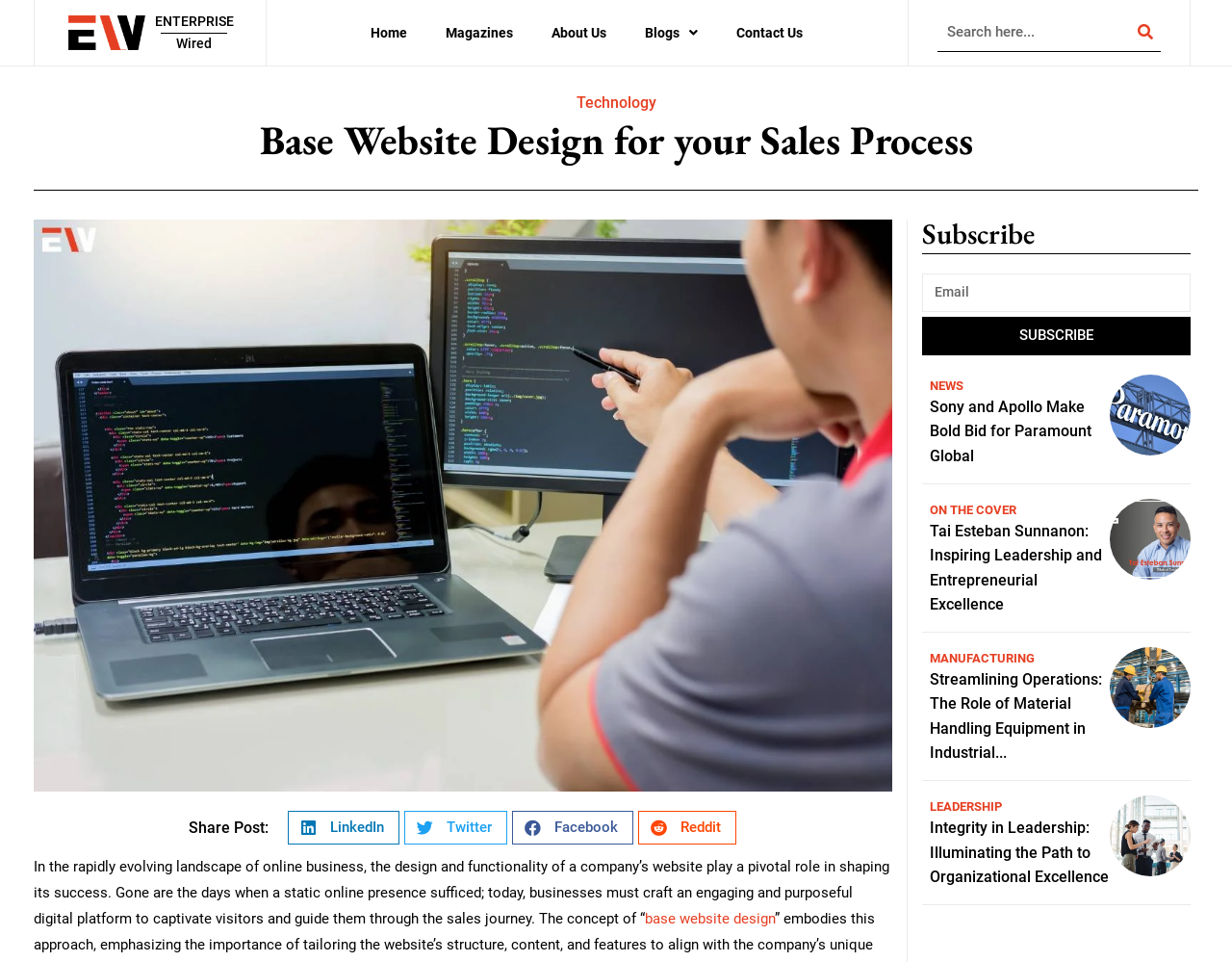Locate the coordinates of the bounding box for the clickable region that fulfills this instruction: "Share on LinkedIn".

[0.234, 0.843, 0.324, 0.878]